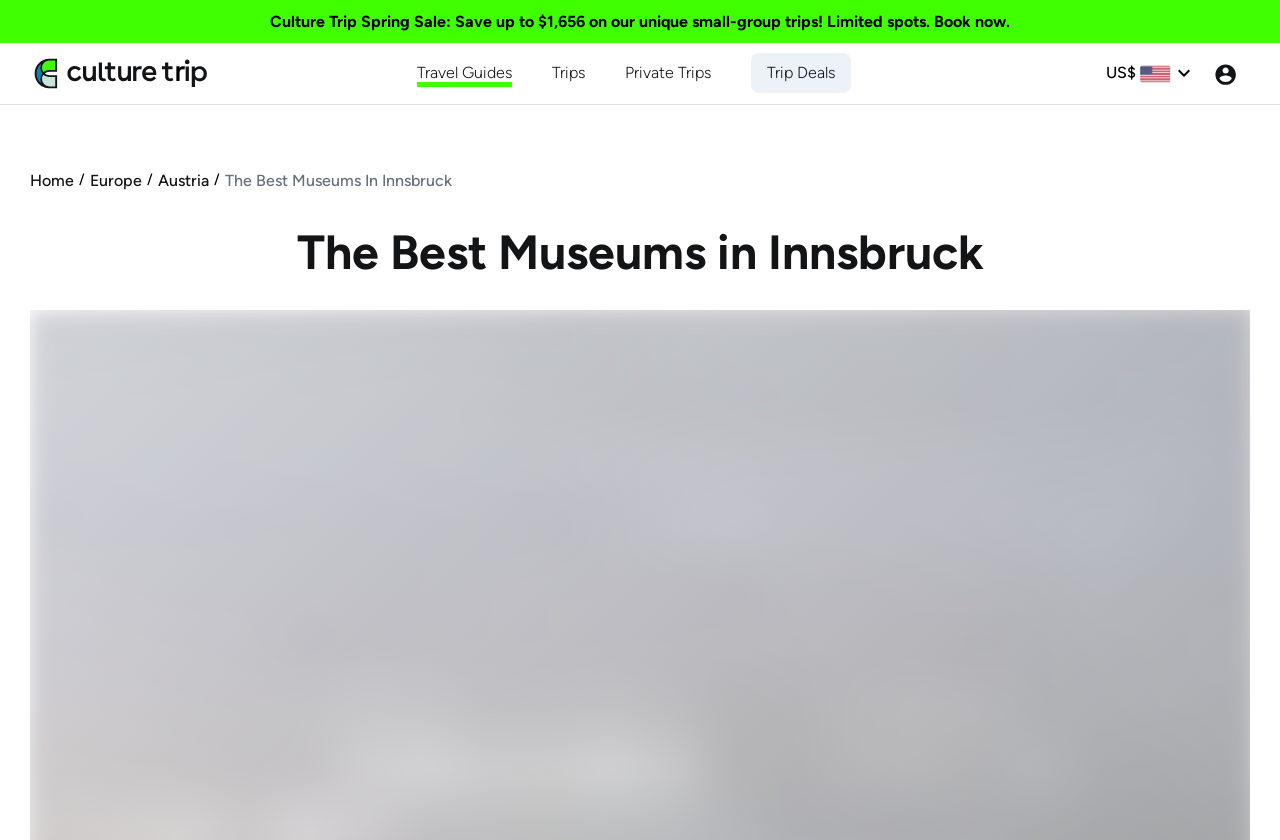Determine which piece of text is the heading of the webpage and provide it.

The Best Museums in Innsbruck